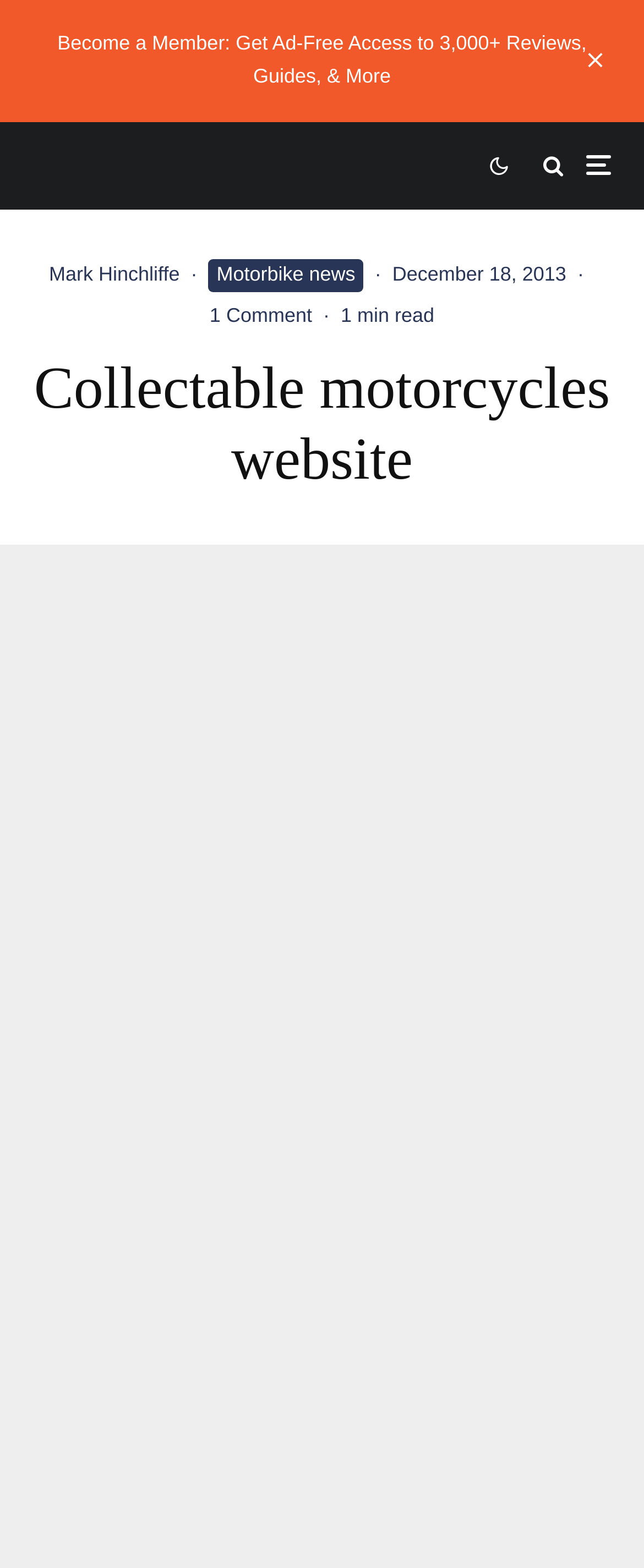Provide your answer in one word or a succinct phrase for the question: 
When was this article published?

December 18, 2013